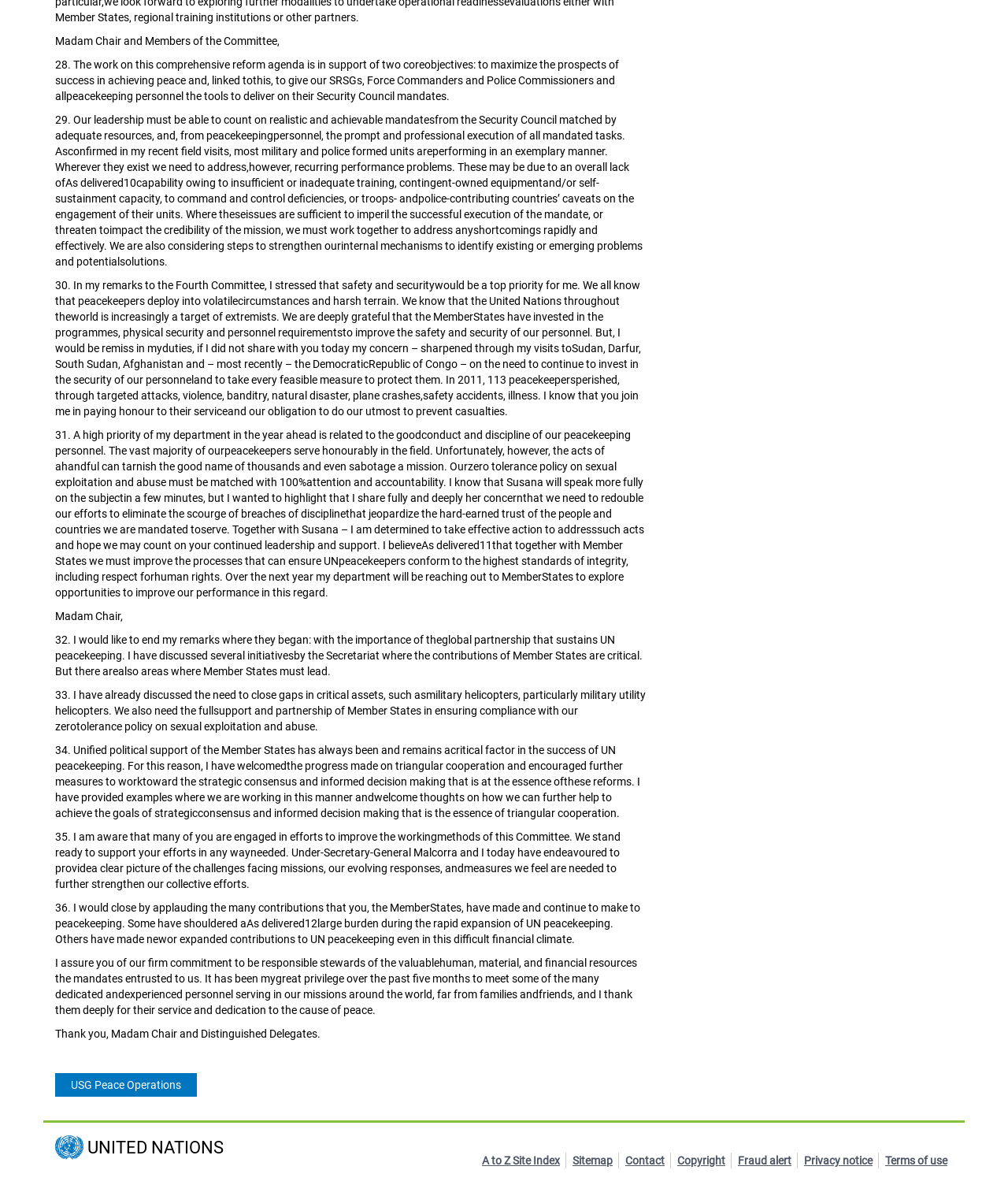Locate the bounding box coordinates of the element that should be clicked to execute the following instruction: "Go to the 'Sitemap' page".

[0.568, 0.963, 0.608, 0.977]